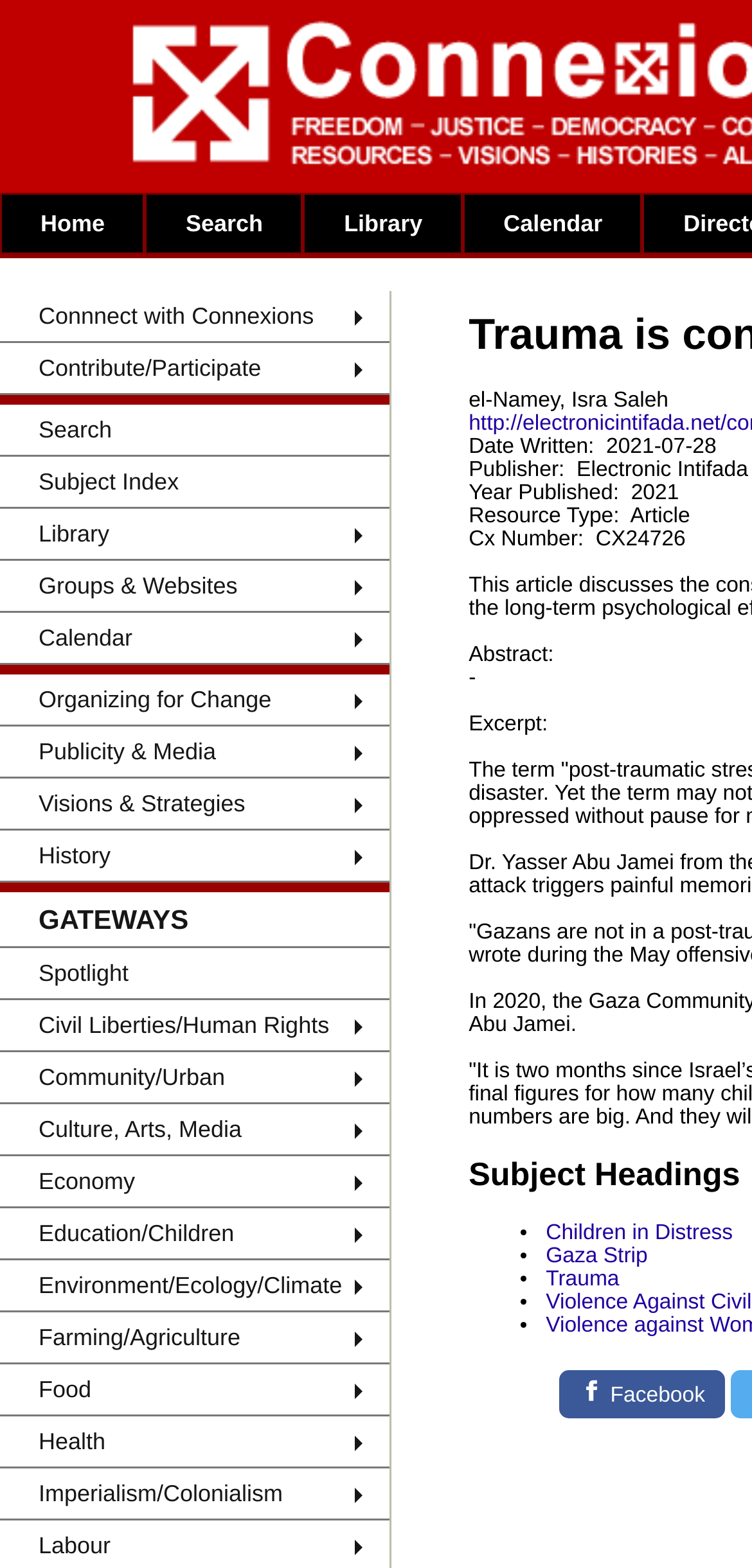For the given element description Seeds of Fire chronology, determine the bounding box coordinates of the UI element. The coordinates should follow the format (top-left x, top-left y, bottom-right x, bottom-right y) and be within the range of 0 to 1.

[0.616, 0.231, 0.855, 0.249]